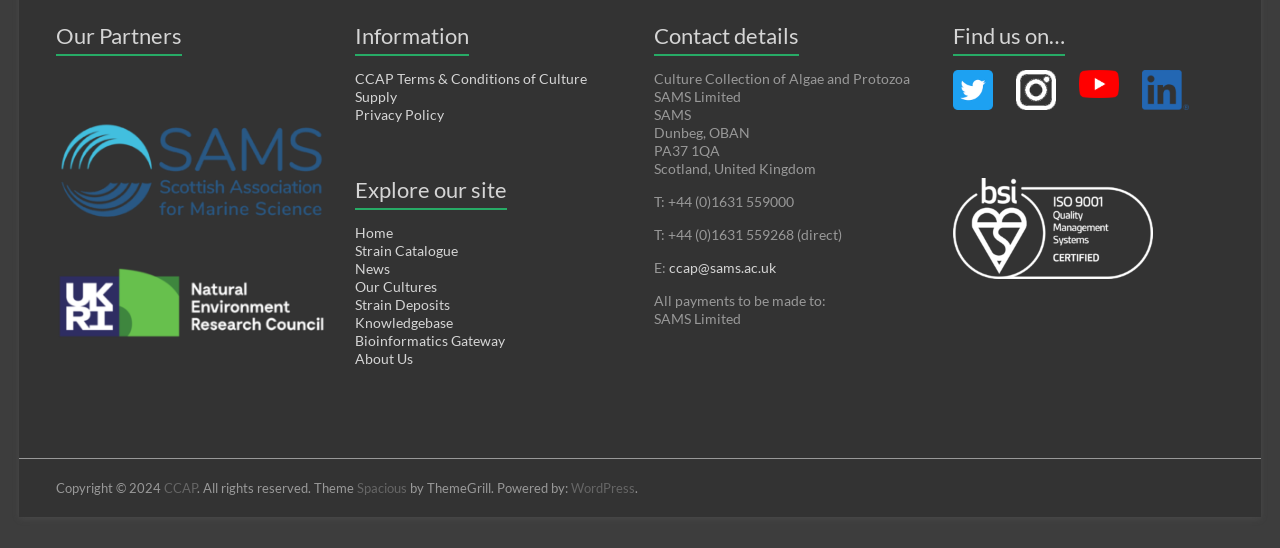What is the name of the theme used by the website?
Using the information presented in the image, please offer a detailed response to the question.

This answer can be obtained by looking at the footer section of the webpage, where the theme name is mentioned as 'Theme Spacious'.